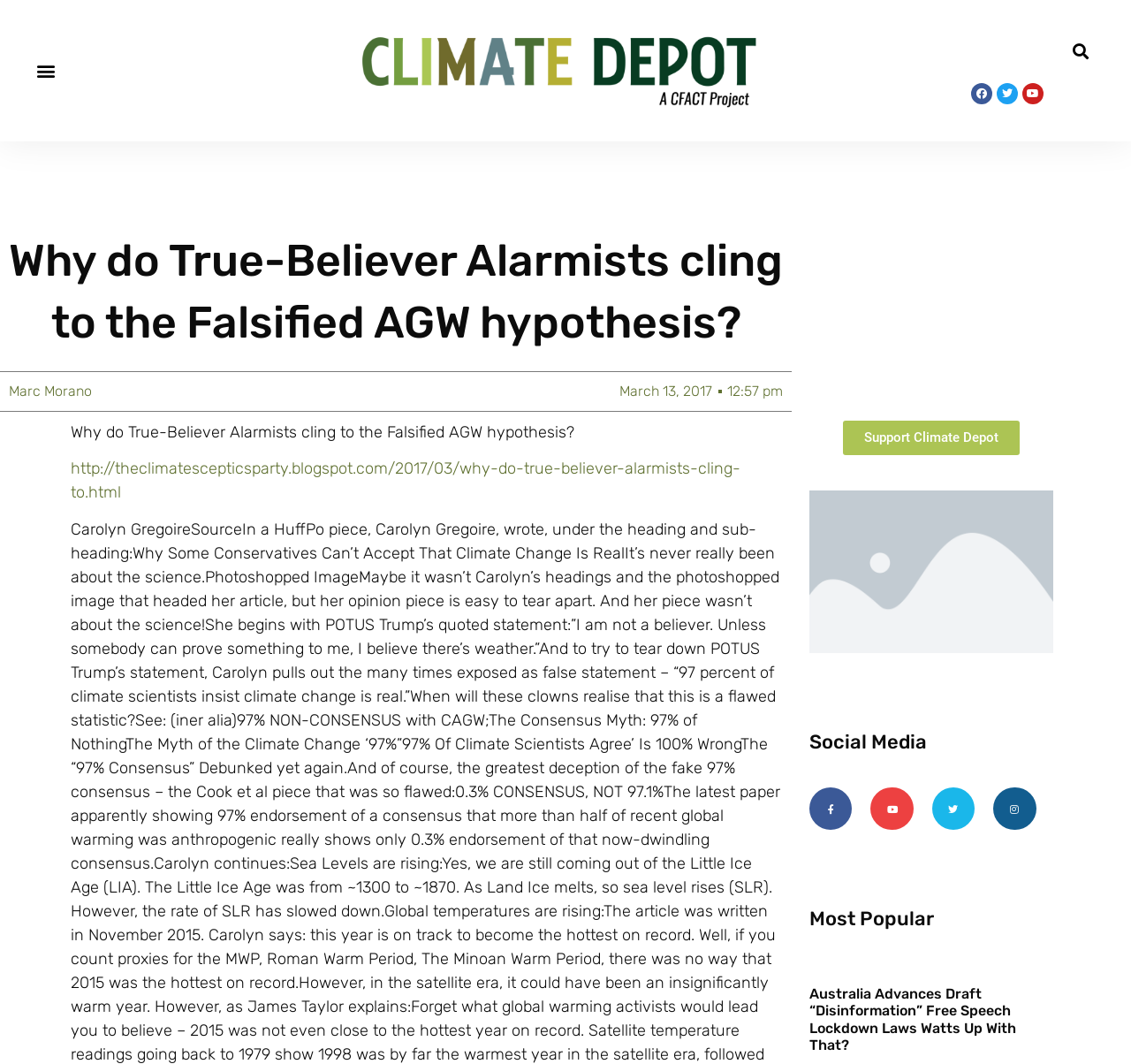Specify the bounding box coordinates of the area to click in order to execute this command: 'Visit Marc Morano's page'. The coordinates should consist of four float numbers ranging from 0 to 1, and should be formatted as [left, top, right, bottom].

[0.008, 0.358, 0.081, 0.378]